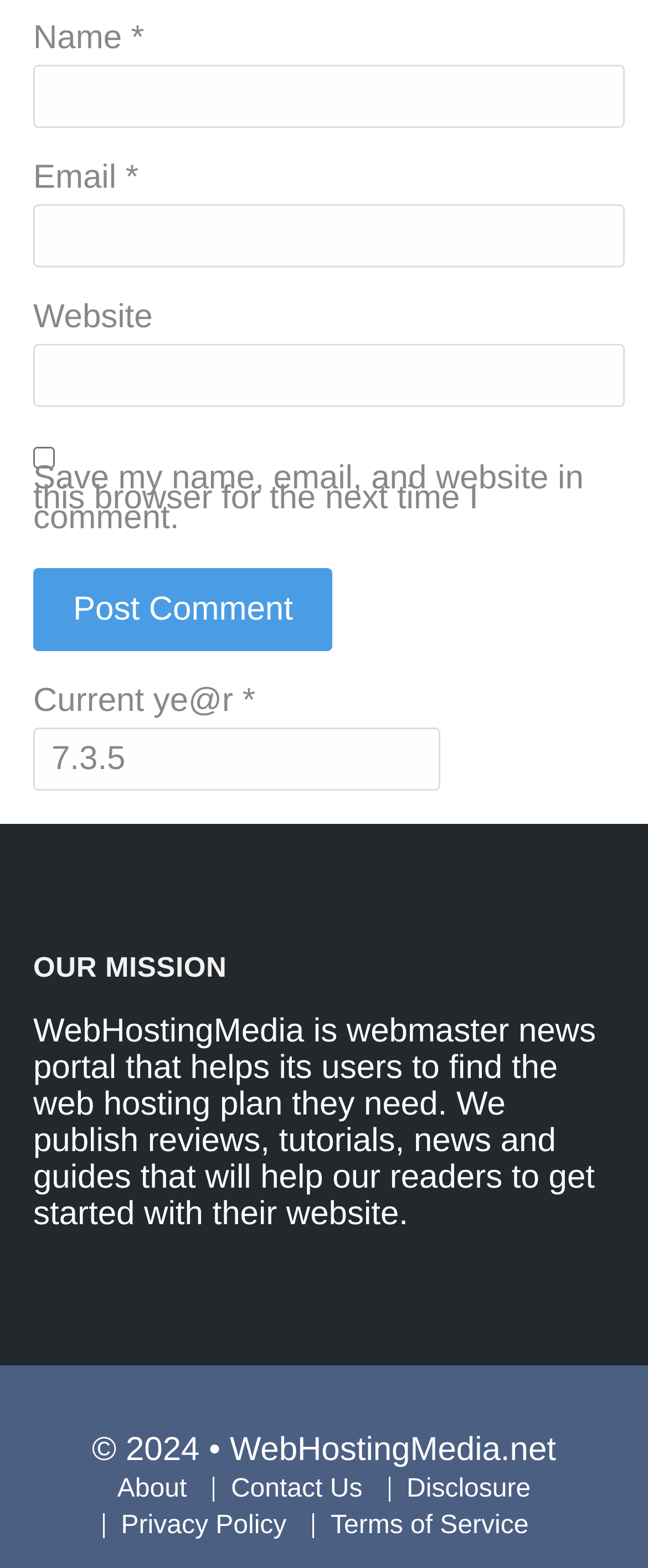Given the element description, predict the bounding box coordinates in the format (top-left x, top-left y, bottom-right x, bottom-right y), using floating point numbers between 0 and 1: Contact Us

[0.331, 0.95, 0.585, 0.966]